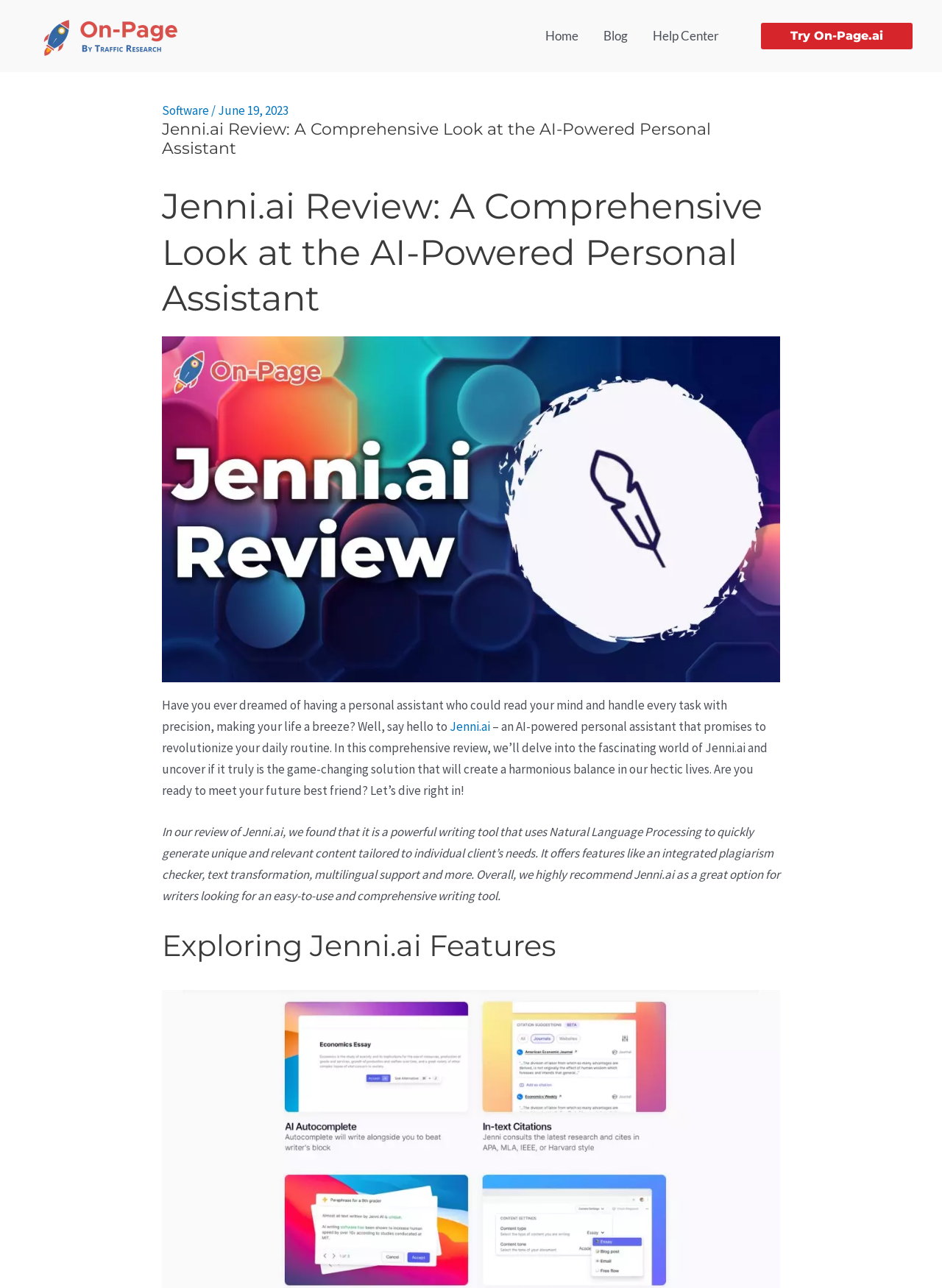Please give a concise answer to this question using a single word or phrase: 
What is the tone of the review?

Positive